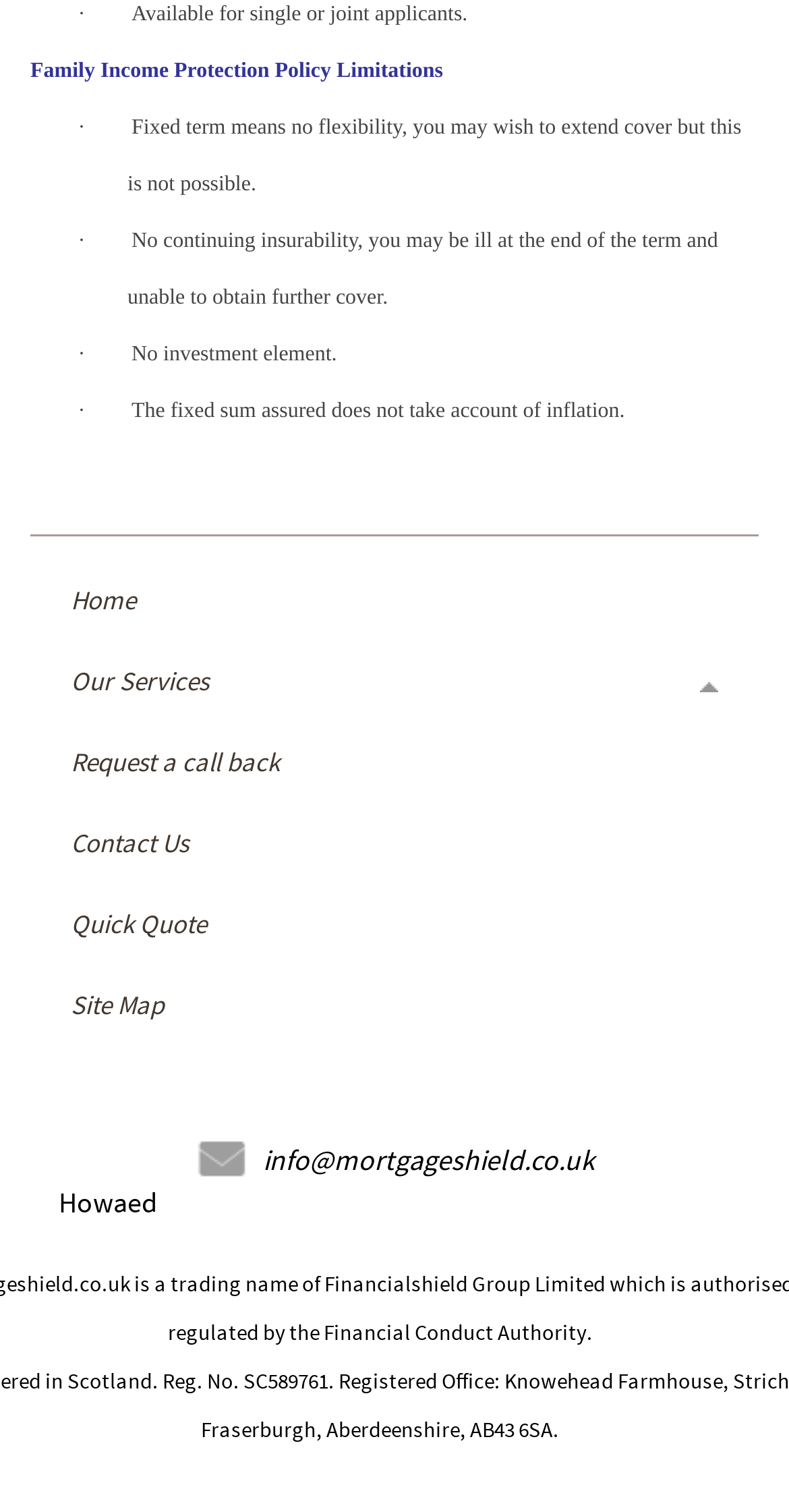Identify the bounding box coordinates of the region that needs to be clicked to carry out this instruction: "Click on Quick Quote". Provide these coordinates as four float numbers ranging from 0 to 1, i.e., [left, top, right, bottom].

[0.038, 0.588, 0.962, 0.614]